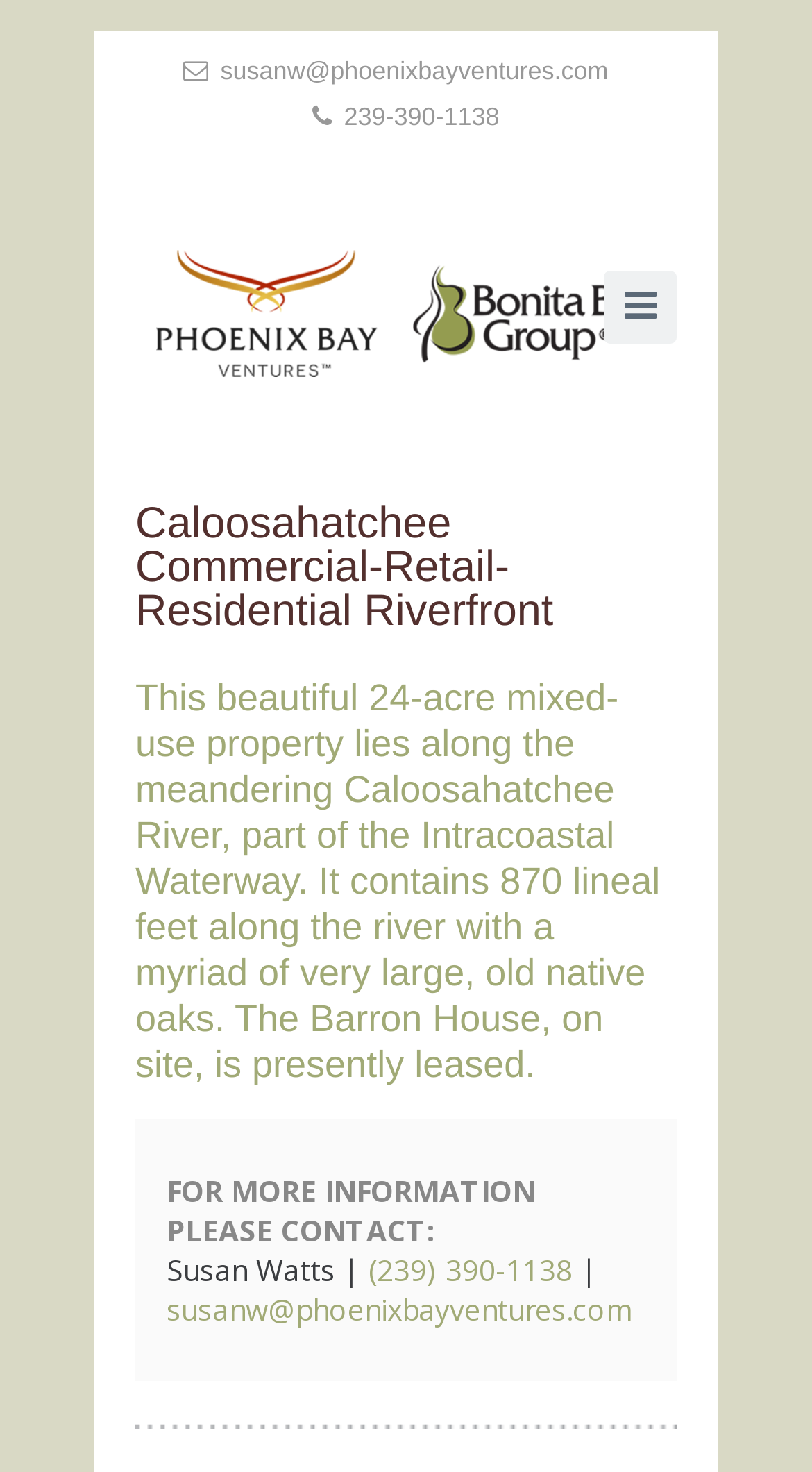What is the name of the property?
Can you provide a detailed and comprehensive answer to the question?

The name of the property can be found in the heading 'Caloosahatchee Commercial-Retail-Residential Riverfront' and also in the description 'This beautiful 24-acre mixed-use property lies along the meandering Caloosahatchee River, part of the Intracoastal Waterway.'